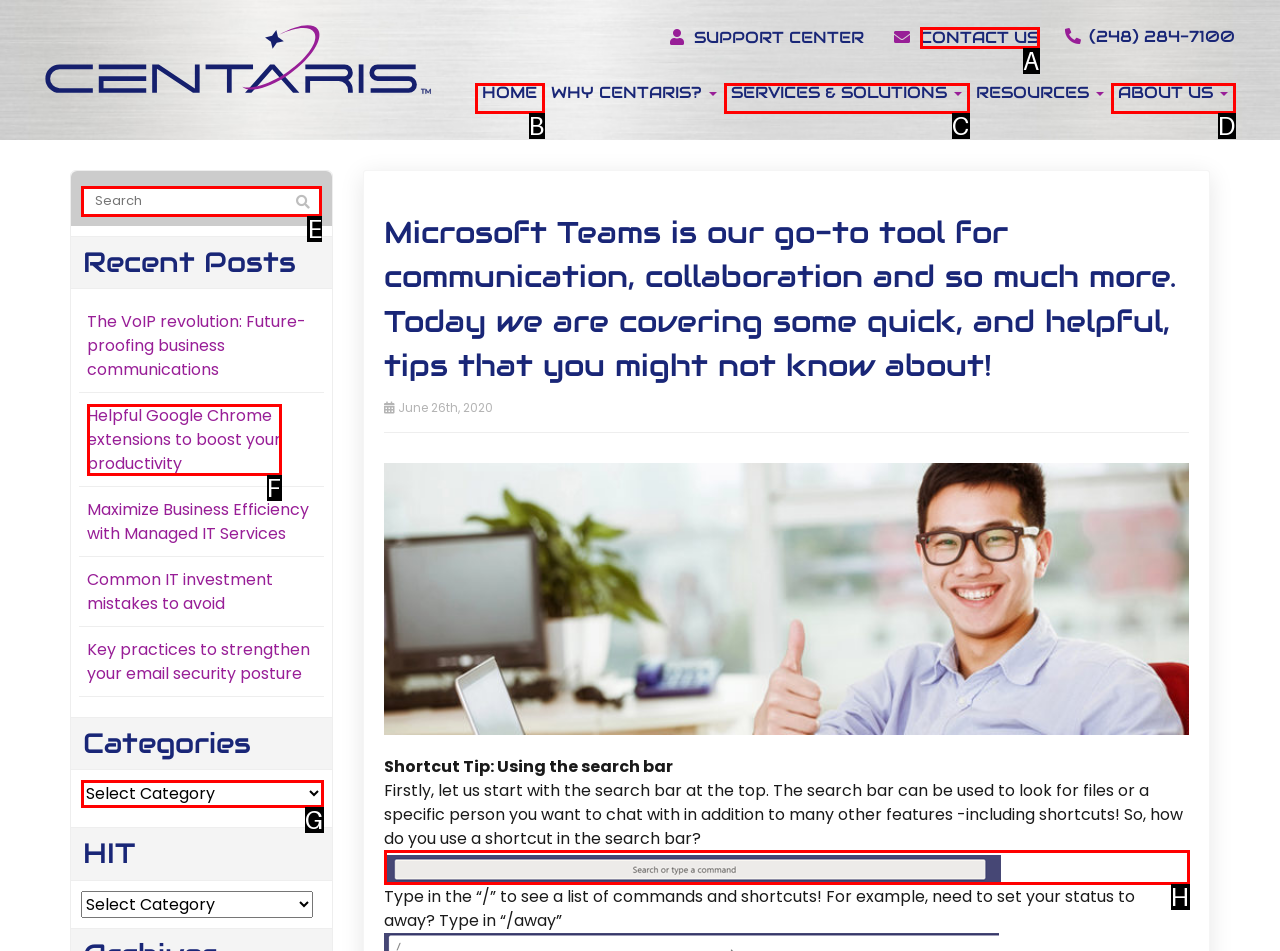Select the proper HTML element to perform the given task: Read the article 'A-Quick-Overview-of-Microsoft-Teams' Answer with the corresponding letter from the provided choices.

H